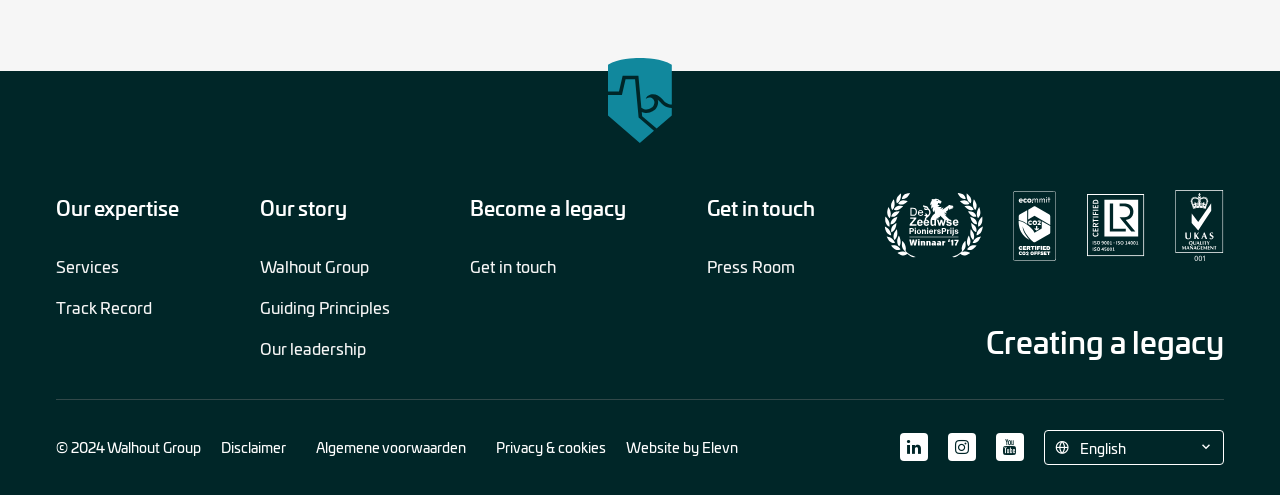What is the name of the company?
Answer the question with detailed information derived from the image.

The name of the company can be found in the top-left corner of the webpage, where it is written as 'Walhout Group' with an image of the company's logo next to it.